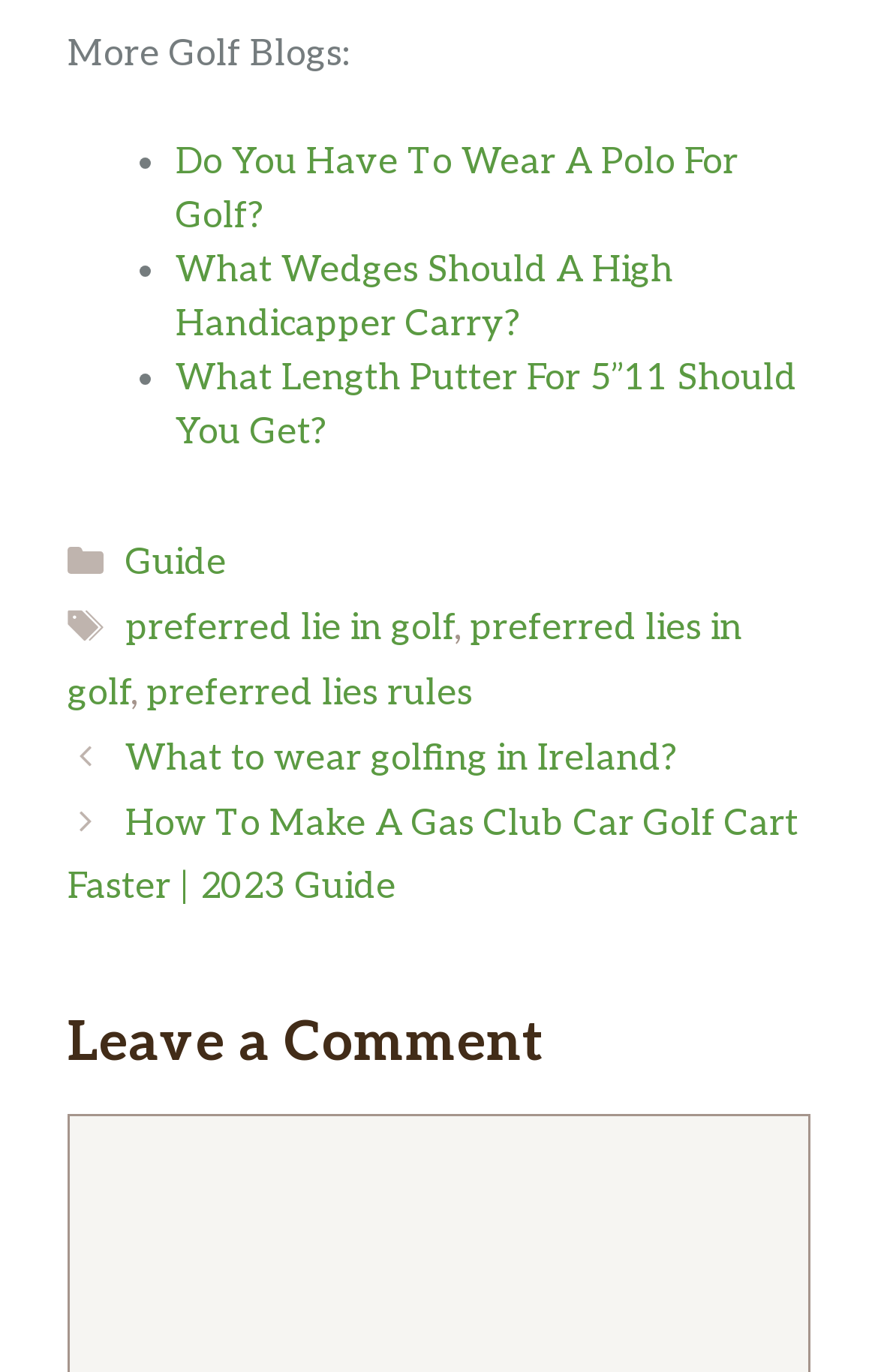Locate the bounding box coordinates of the clickable area to execute the instruction: "Click on 'Do You Have To Wear A Polo For Golf?' link". Provide the coordinates as four float numbers between 0 and 1, represented as [left, top, right, bottom].

[0.2, 0.104, 0.841, 0.175]